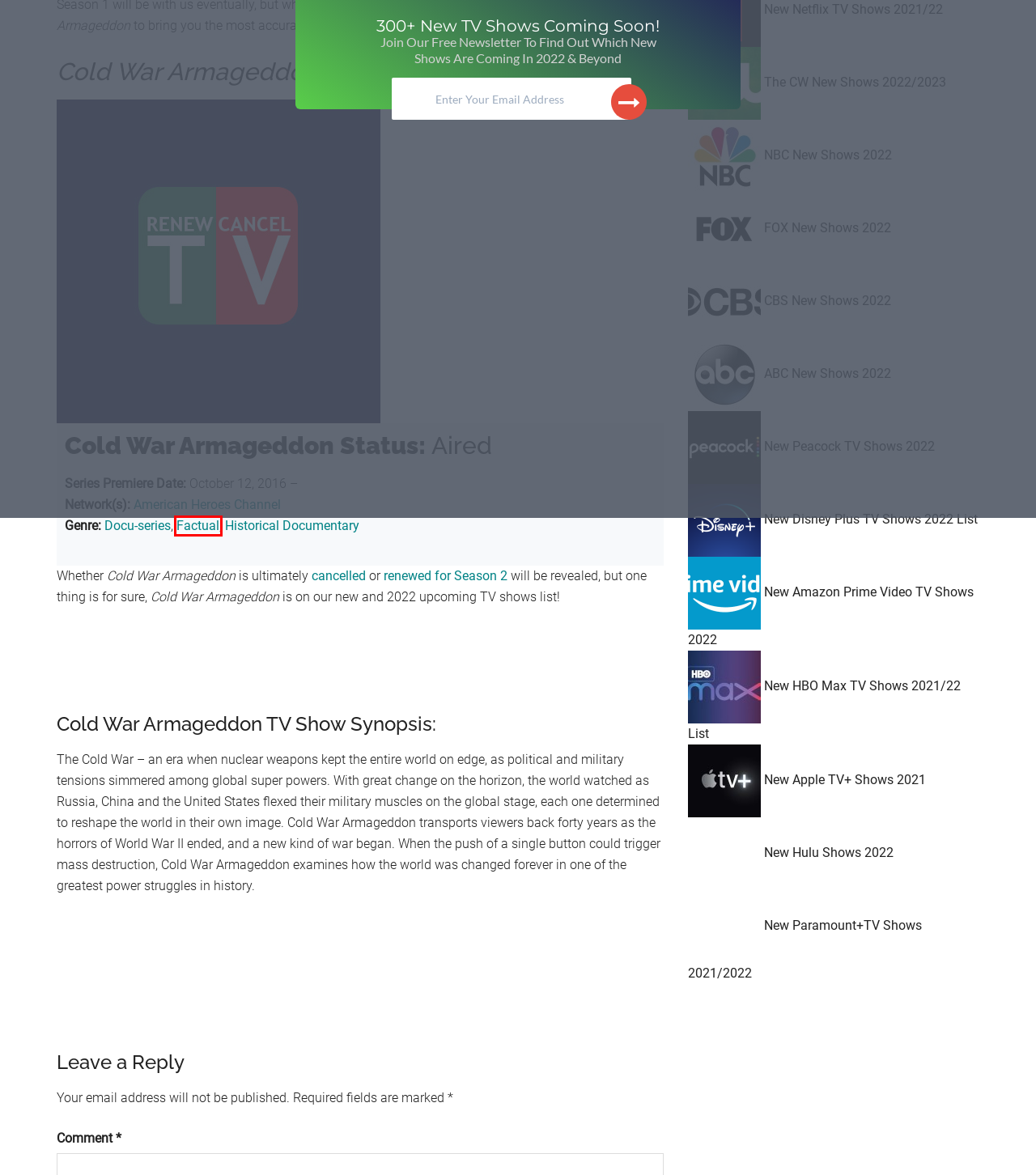You are given a screenshot of a webpage within which there is a red rectangle bounding box. Please choose the best webpage description that matches the new webpage after clicking the selected element in the bounding box. Here are the options:
A. Factual Coming Soon Guide 2021-22 - New Shows TV
B. New Disney Plus TV Shows 2022 | Upcoming Disney+ Shows 2022 - New Shows TV
C. Cancelled TV Shows 2021 (Canceled Shows 2020-2021 List) - Cancelled TV Shows & Renewed Series
D. Renewed TV Shows 2021-2022 (Which TV Show Renewed) - Cancelled TV Shows & Renewed Series
E. New HBO Max TV Shows 2020-21 List (Coming Soon) - New Shows TV
F. New Netflix Shows 2021/2022 | Upcoming Netflix Series 2021-22 - New Shows TV
G. New Amazon Prime TV Shows 2022 | Upcoming Amazon Shows 2022 - New Shows TV
H. Docu-series Coming Soon Guide 2021-22 - New Shows TV

A